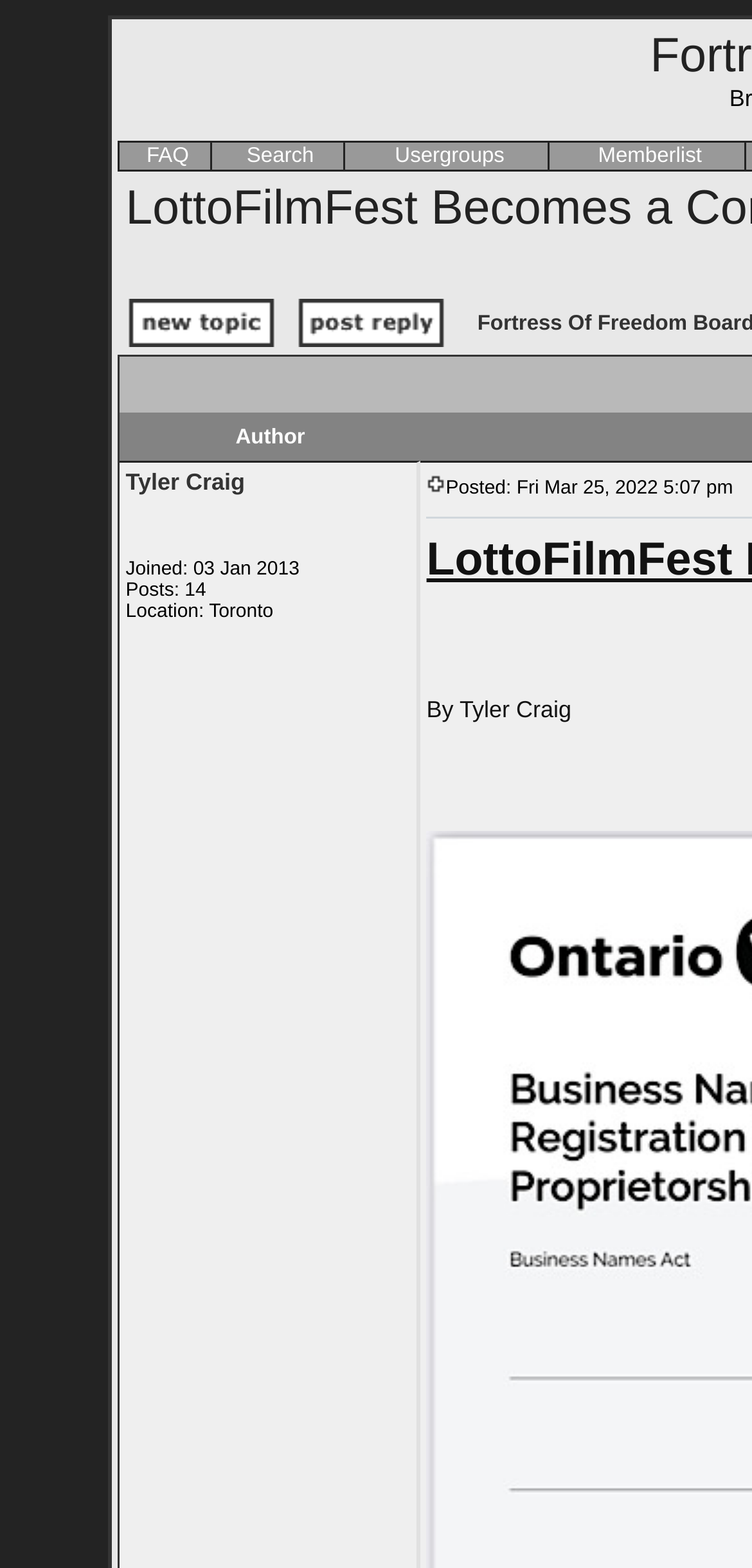How many posts has the author made?
Refer to the image and give a detailed response to the question.

I looked for the post count information in the post section and found the text 'Posts: 14', which indicates that the author has made 14 posts.